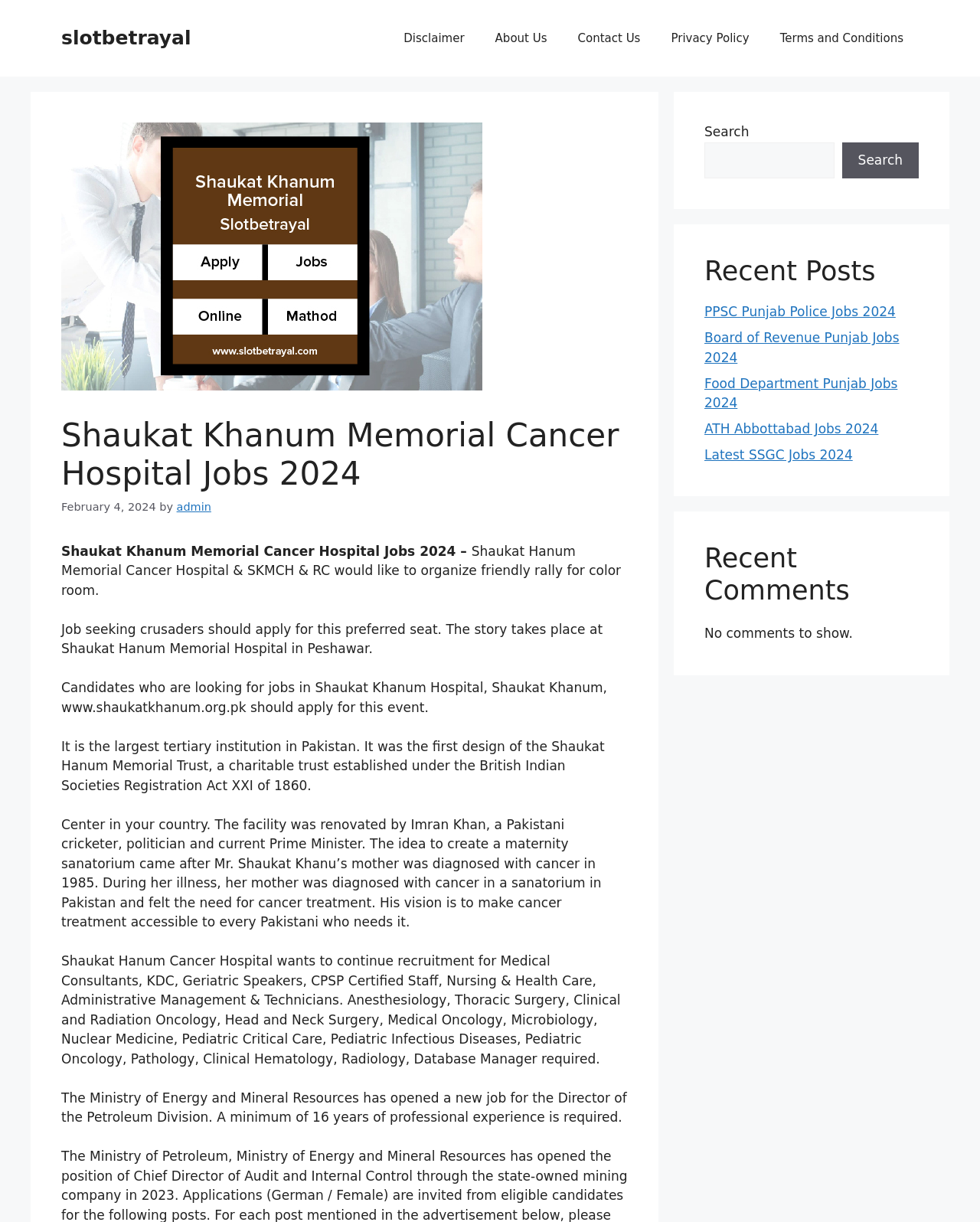Can you identify and provide the main heading of the webpage?

Shaukat Khanum Memorial Cancer Hospital Jobs 2024